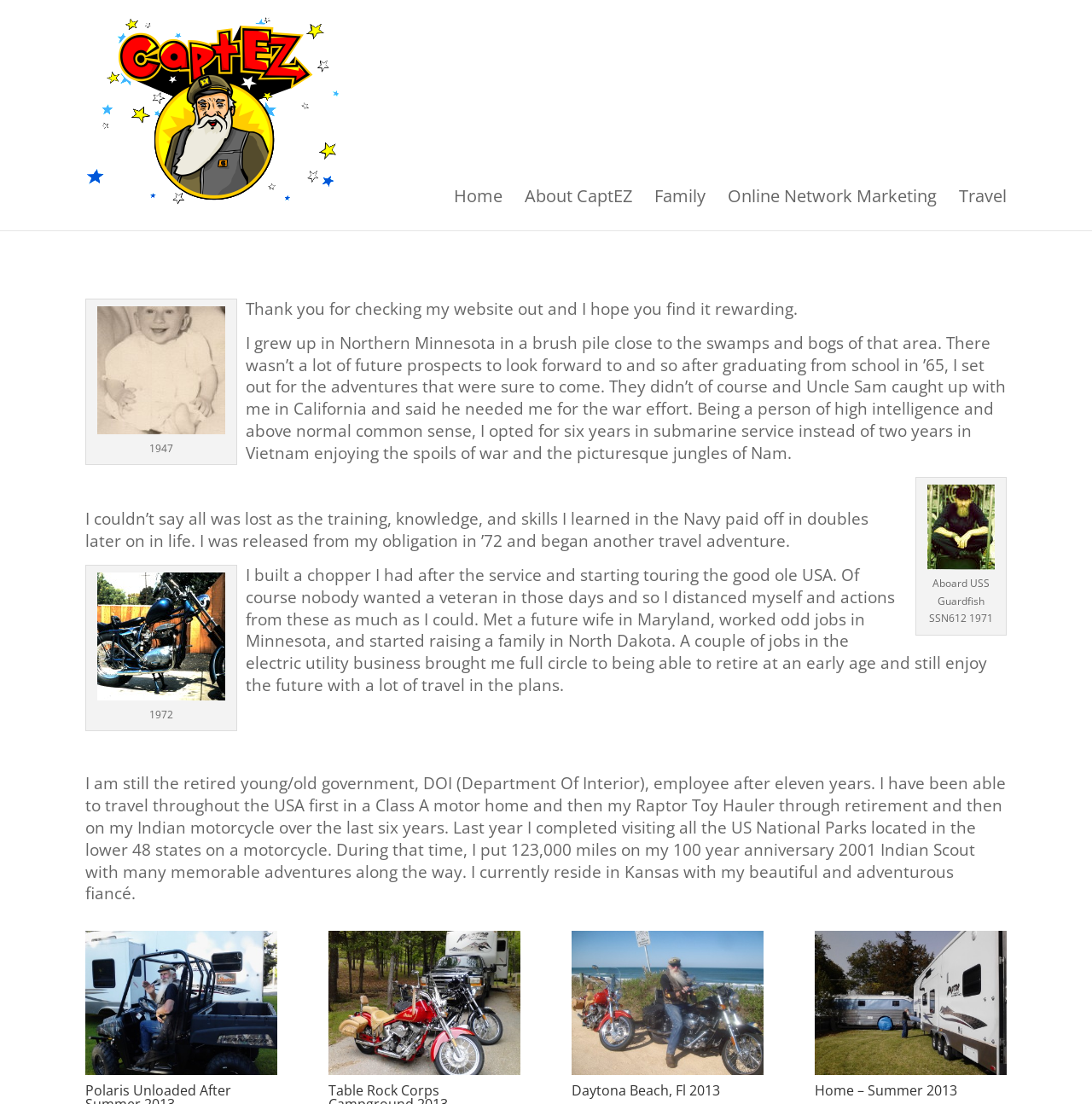Determine the bounding box coordinates for the clickable element to execute this instruction: "Explore the link to Online Network Marketing". Provide the coordinates as four float numbers between 0 and 1, i.e., [left, top, right, bottom].

[0.666, 0.168, 0.858, 0.209]